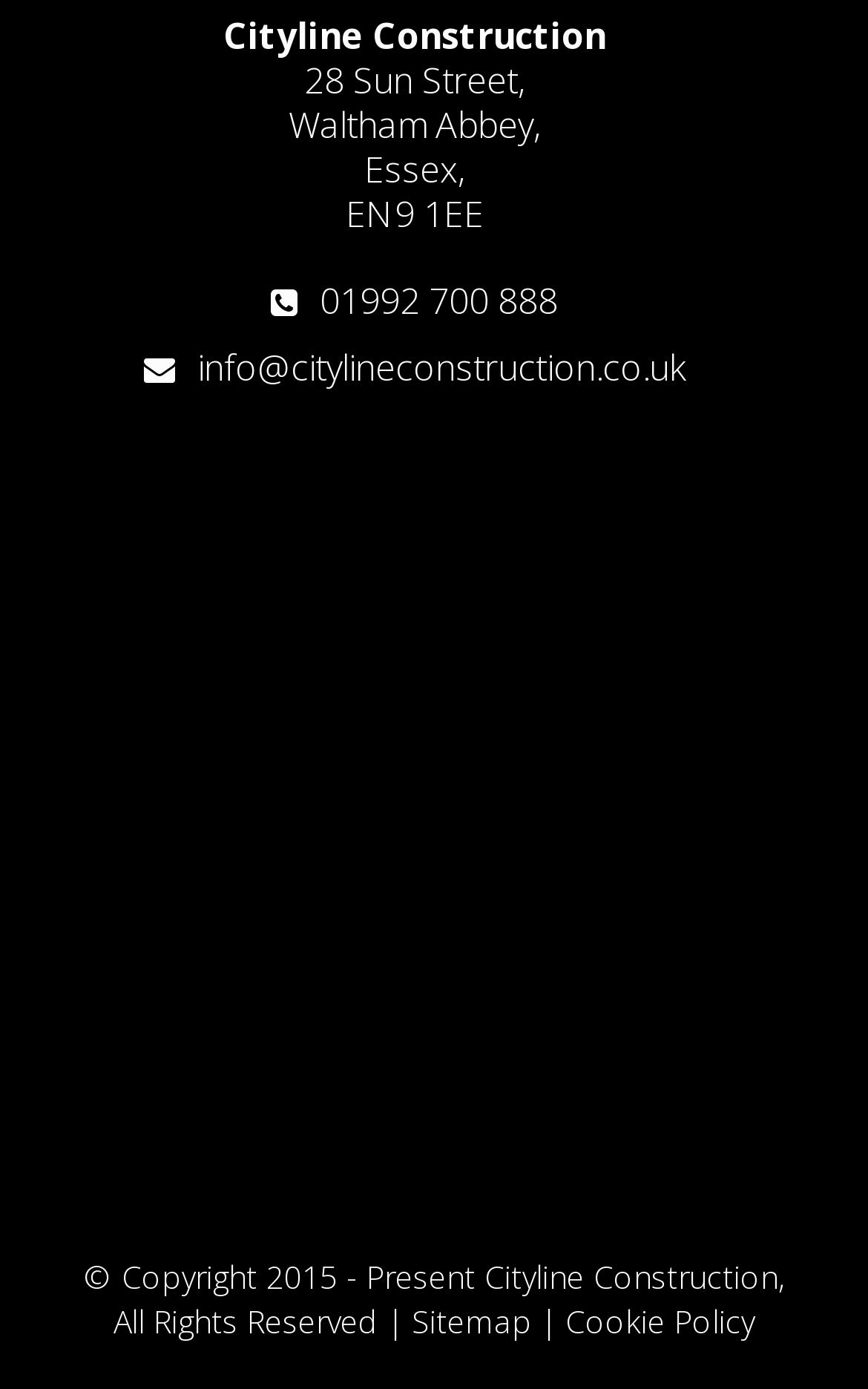What is the postcode?
Answer the question with a single word or phrase by looking at the picture.

EN9 1EE